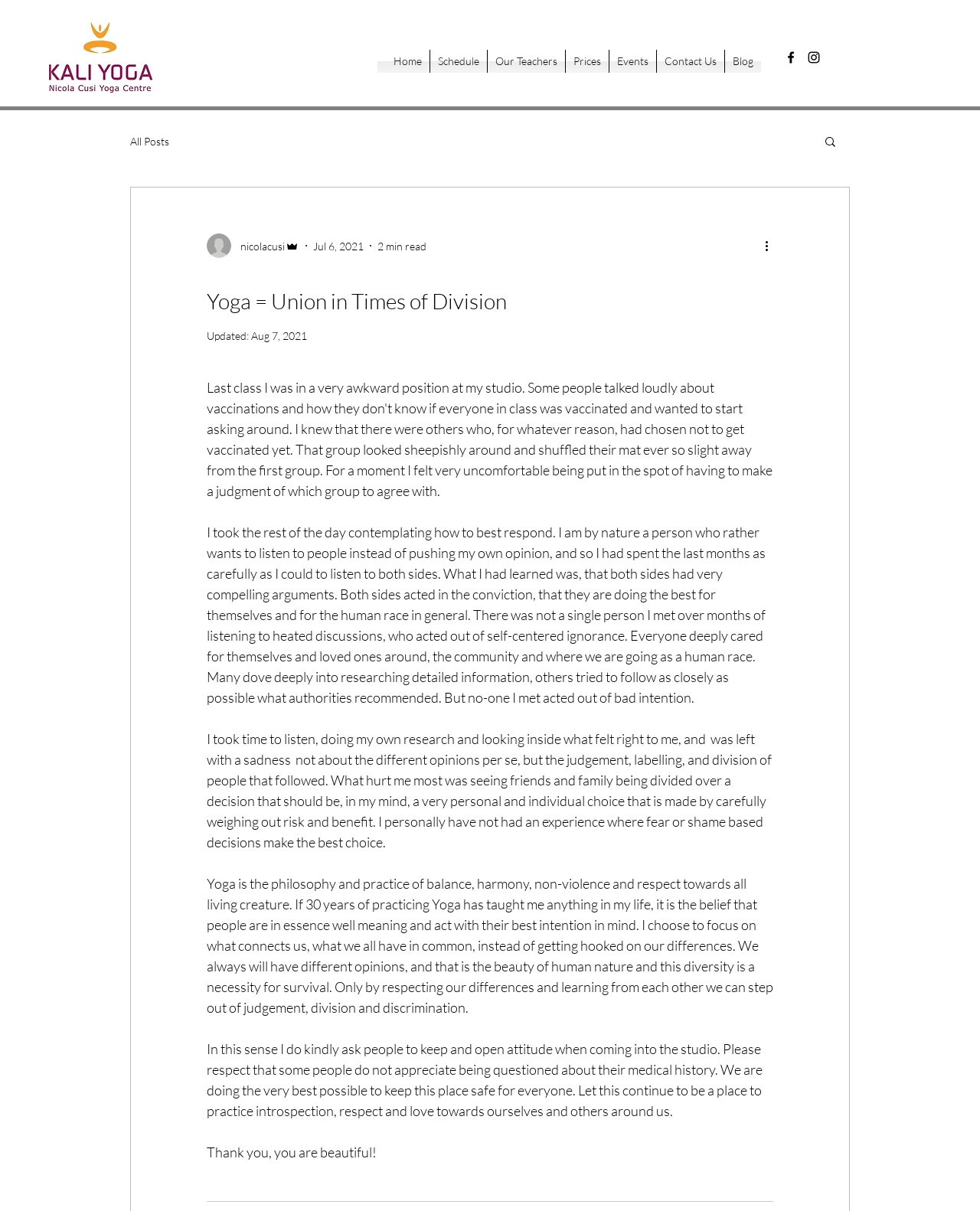Extract the primary headline from the webpage and present its text.

Yoga = Union in Times of Division